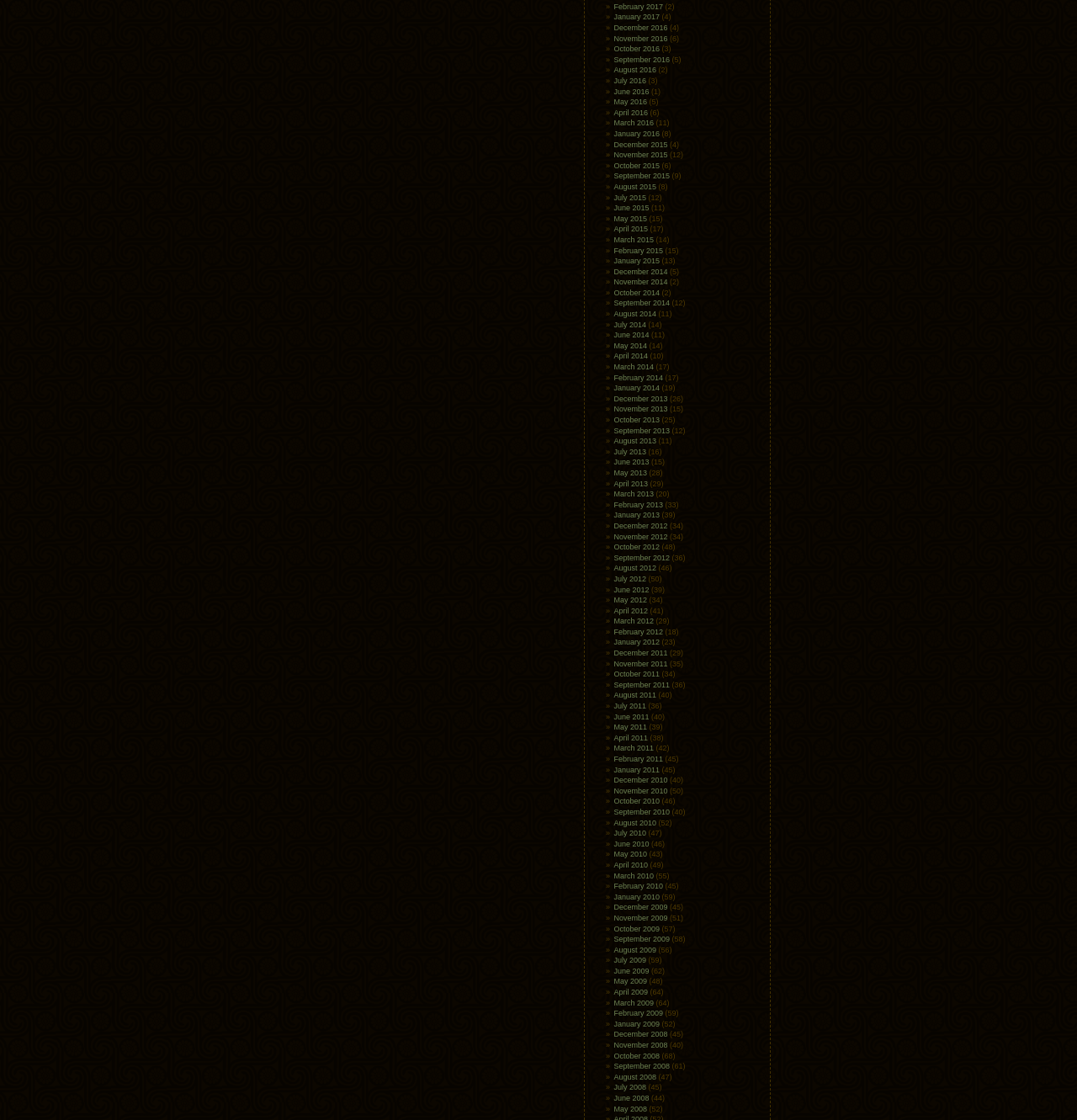How many links are there on the webpage? Based on the image, give a response in one word or a short phrase.

43